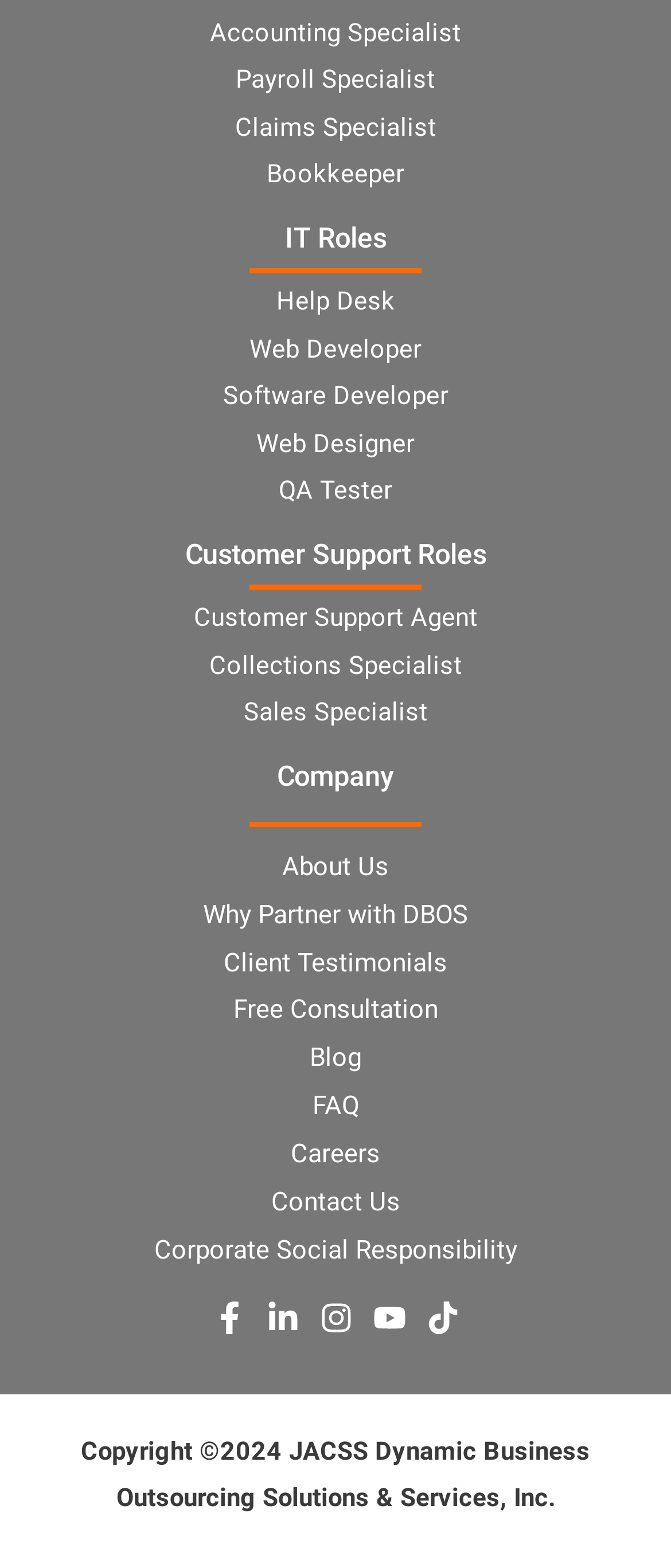Bounding box coordinates are given in the format (top-left x, top-left y, bottom-right x, bottom-right y). All values should be floating point numbers between 0 and 1. Provide the bounding box coordinate for the UI element described as: Blog

[0.462, 0.665, 0.538, 0.685]